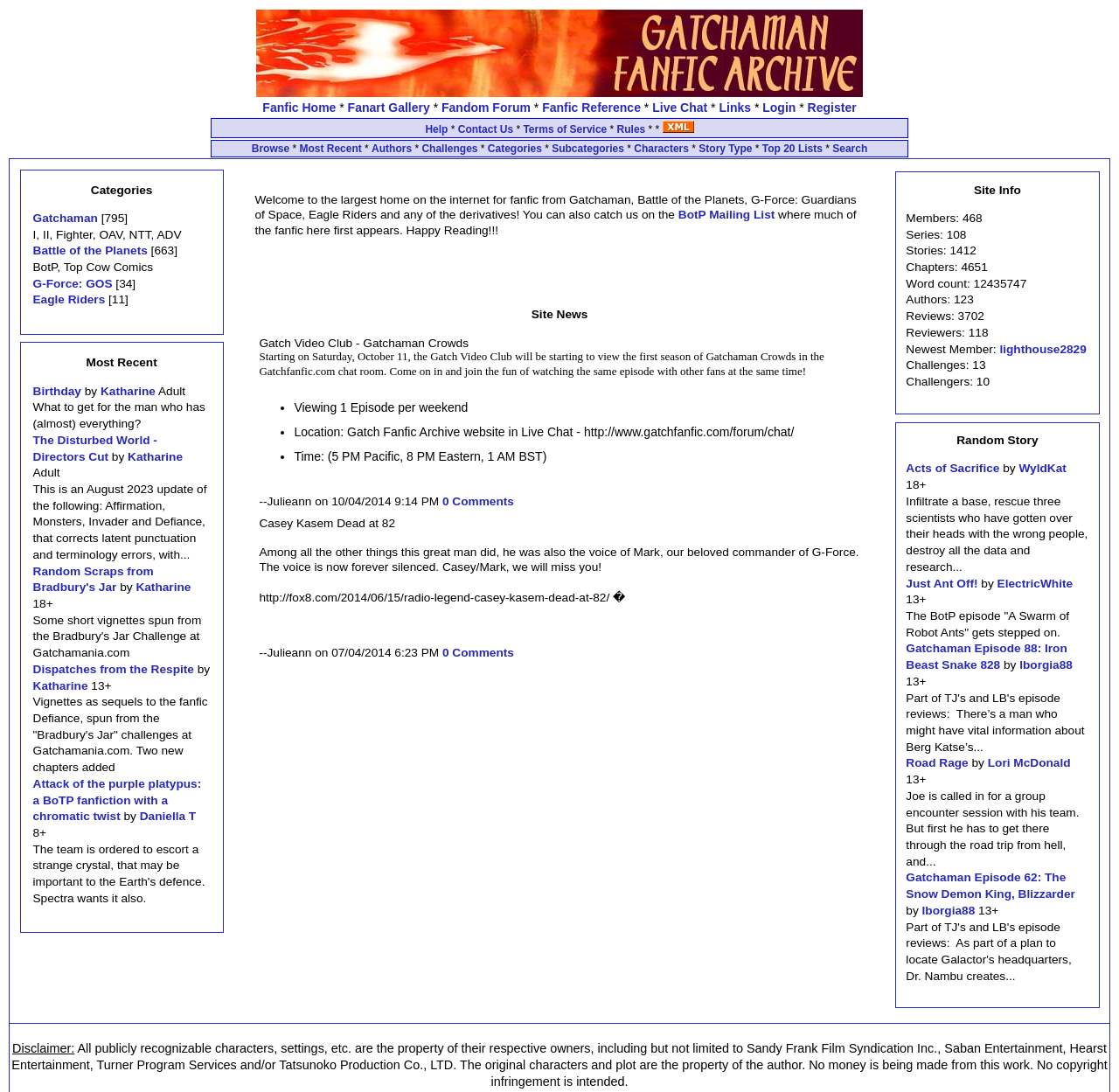Please provide a short answer using a single word or phrase for the question:
What is the name of the second series listed?

Battle of the Planets